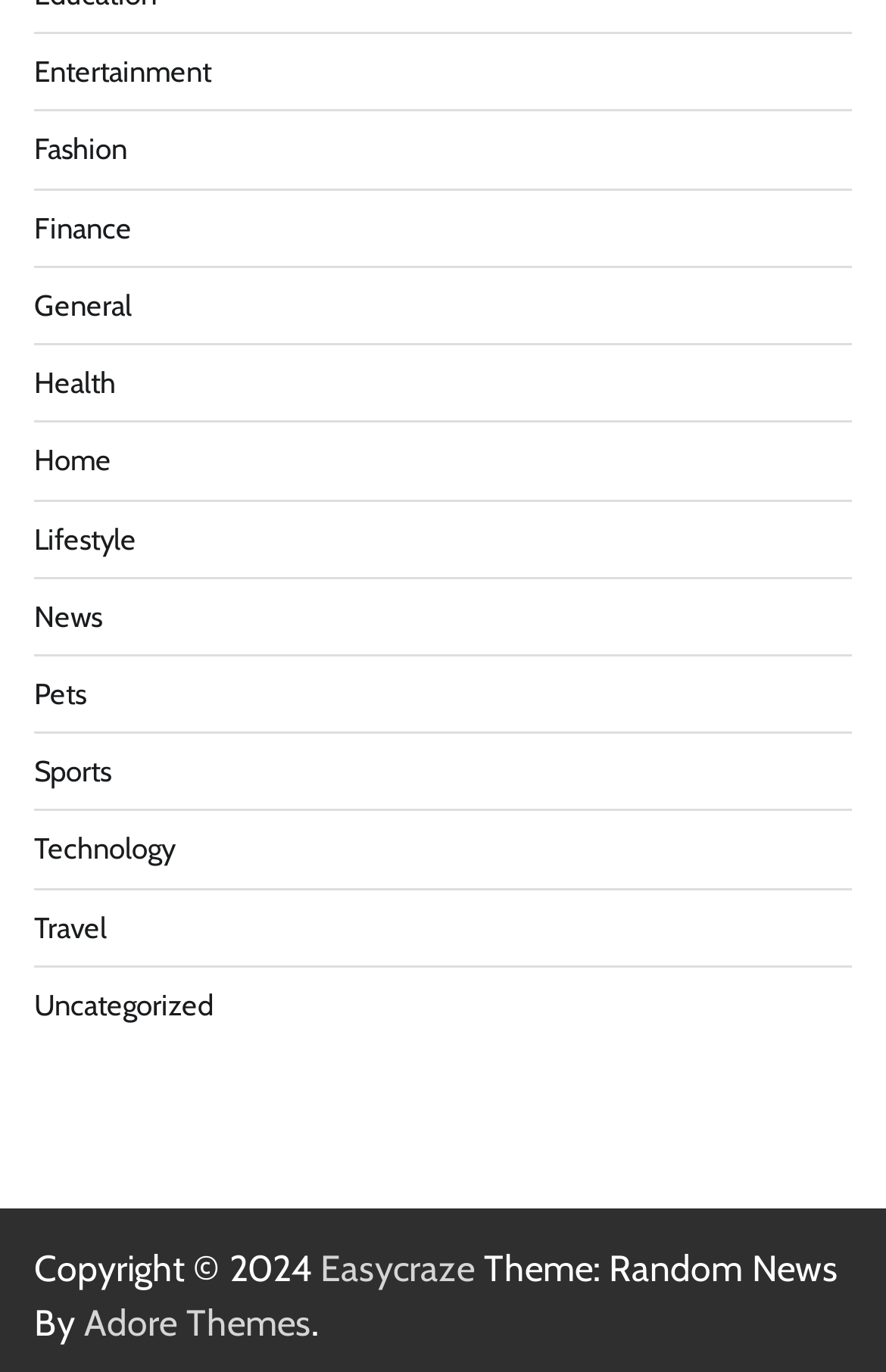Please find the bounding box coordinates of the element's region to be clicked to carry out this instruction: "Visit Easycraze".

[0.362, 0.909, 0.536, 0.941]